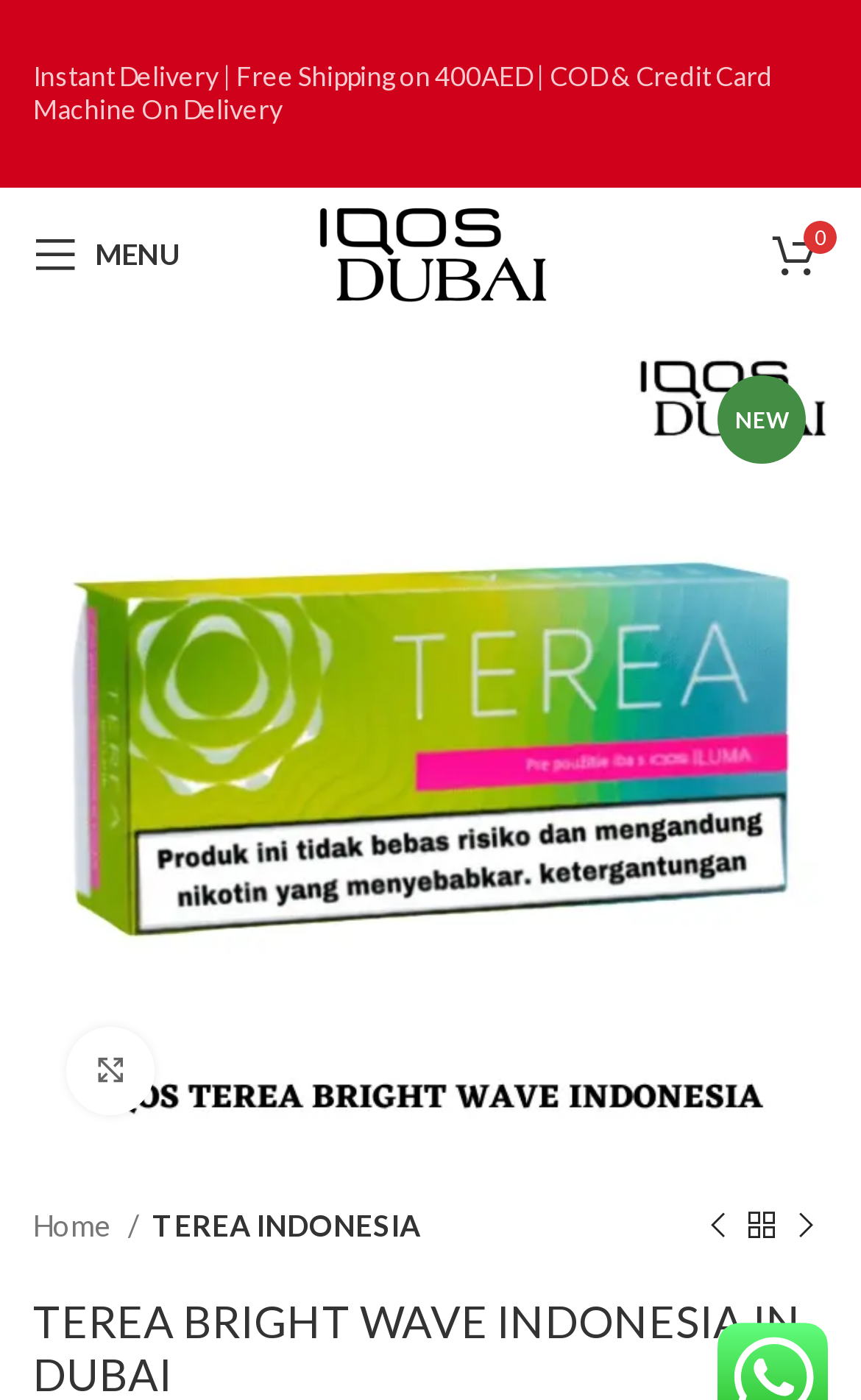Determine the bounding box coordinates of the target area to click to execute the following instruction: "Go to ABOUT US page."

None